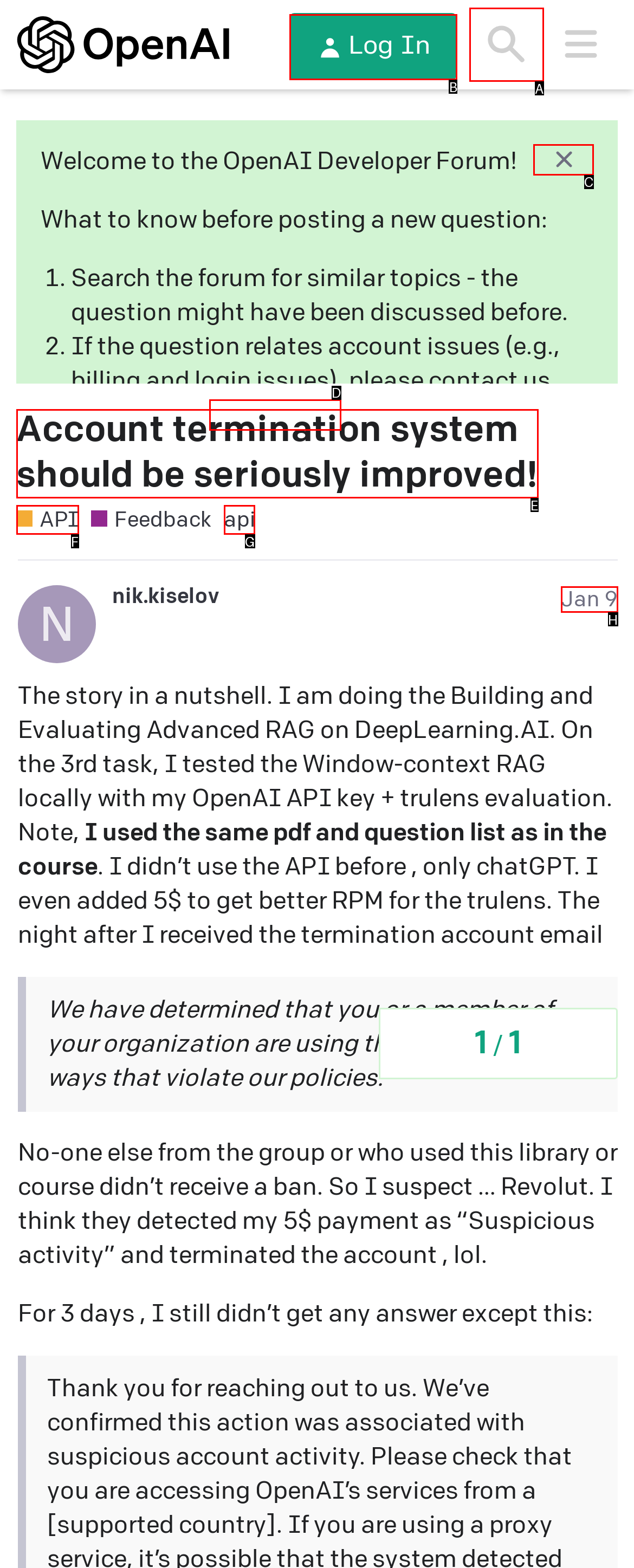From the options shown in the screenshot, tell me which lettered element I need to click to complete the task: Click the 'Log In' button.

B